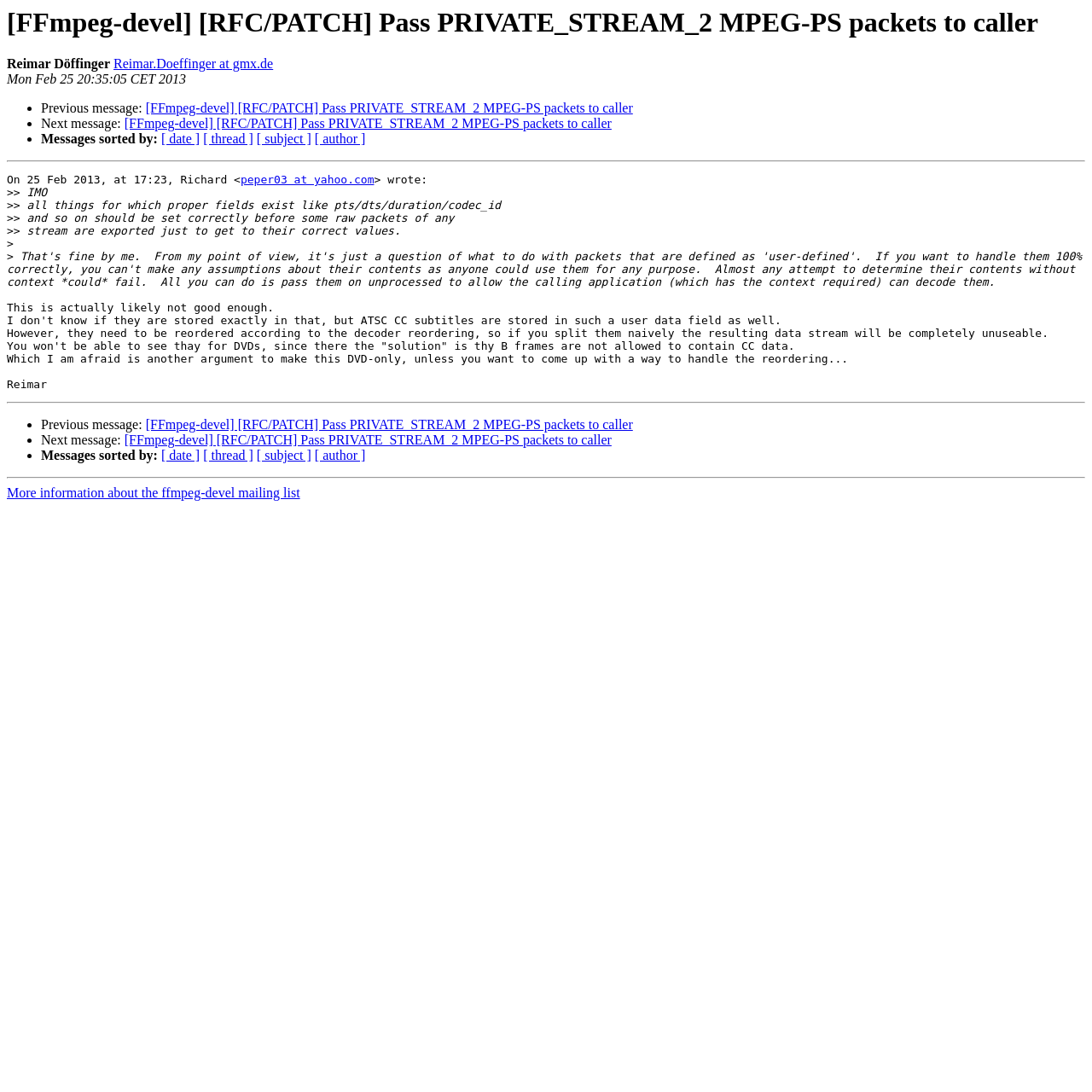Please find the bounding box coordinates of the clickable region needed to complete the following instruction: "View more information about the ffmpeg-devel mailing list". The bounding box coordinates must consist of four float numbers between 0 and 1, i.e., [left, top, right, bottom].

[0.006, 0.445, 0.275, 0.458]